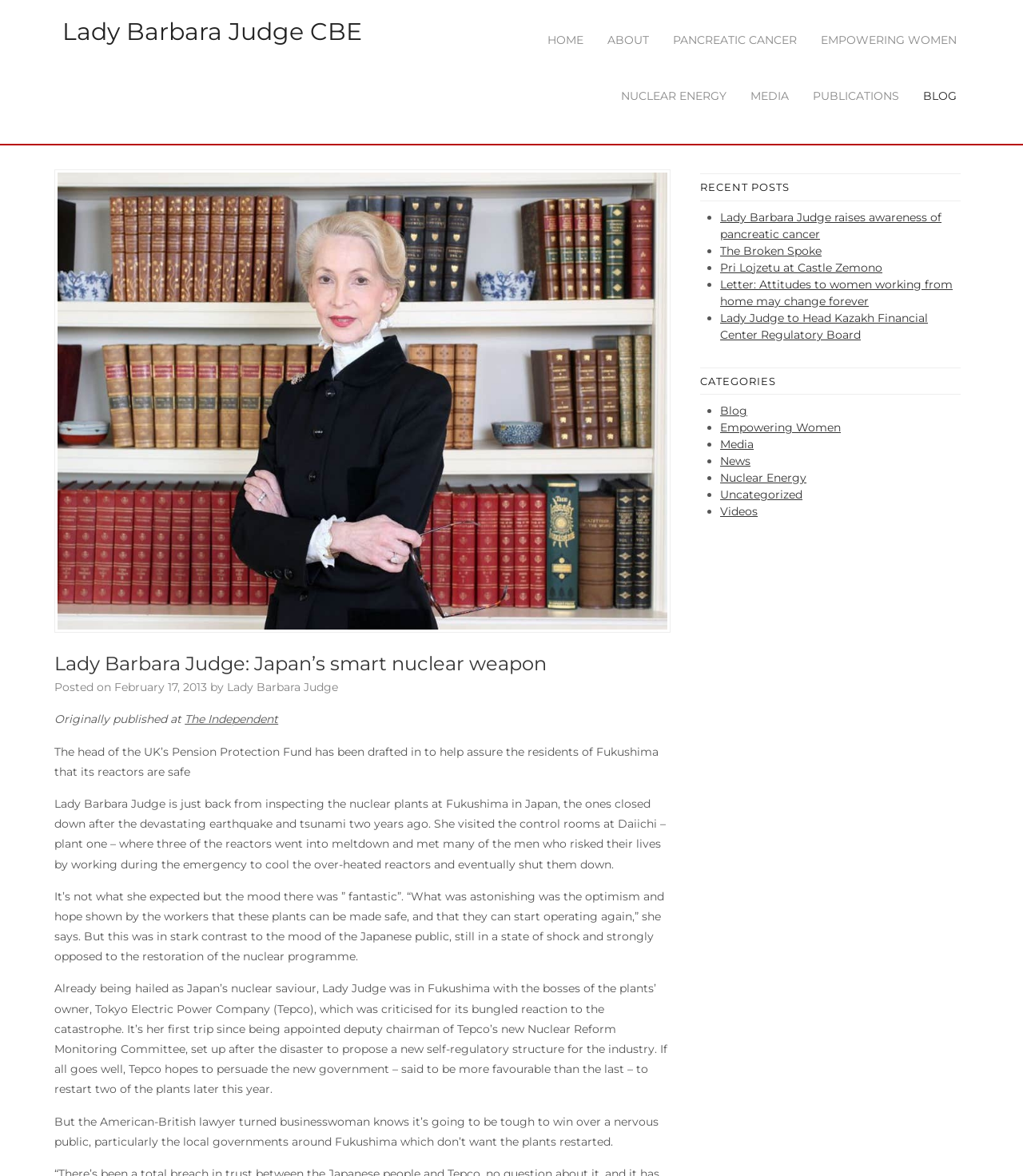Find and specify the bounding box coordinates that correspond to the clickable region for the instruction: "Click on the 'HOME' link".

[0.523, 0.01, 0.582, 0.058]